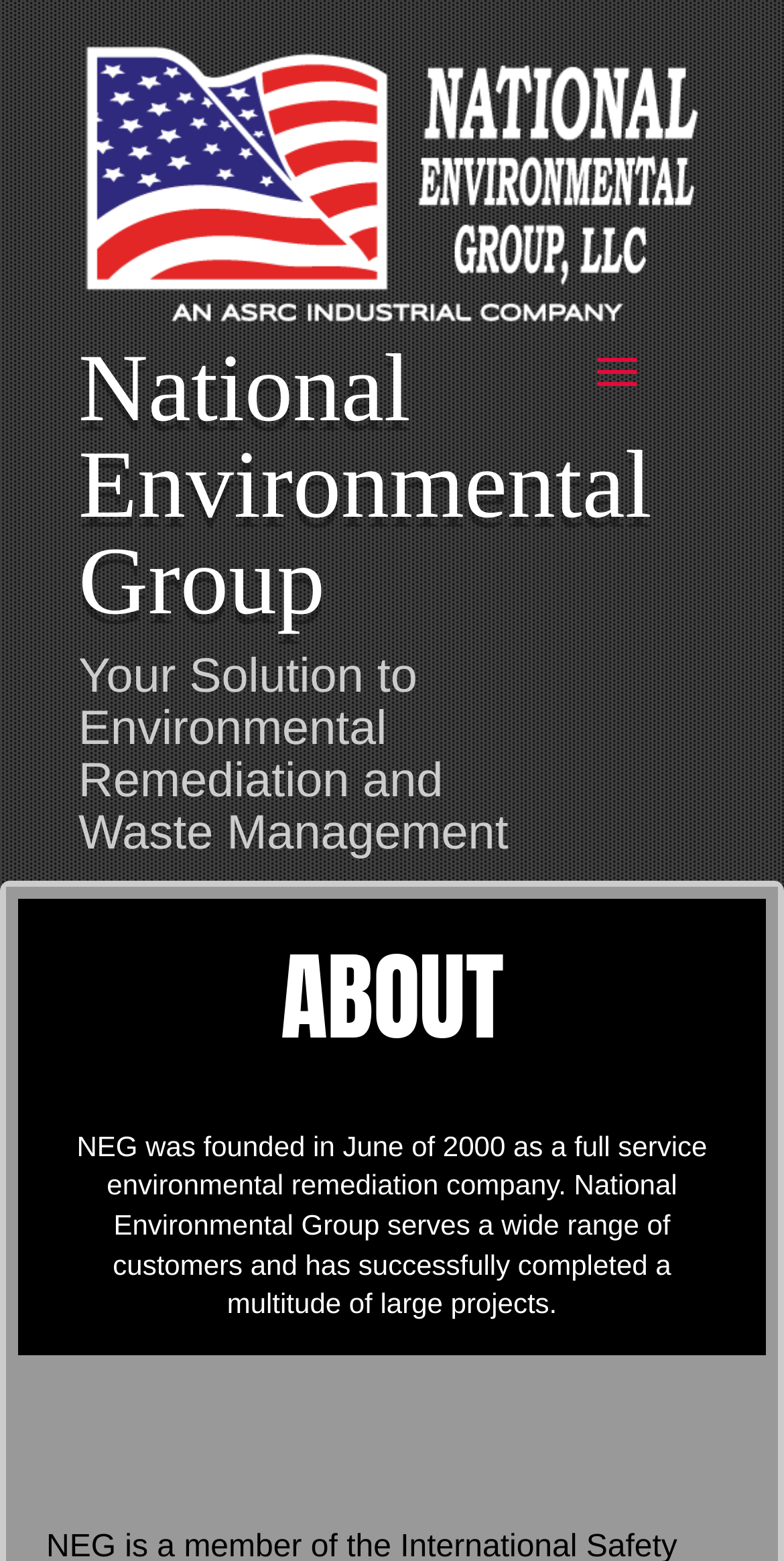What is the name of the company?
Based on the image content, provide your answer in one word or a short phrase.

National Environmental Group